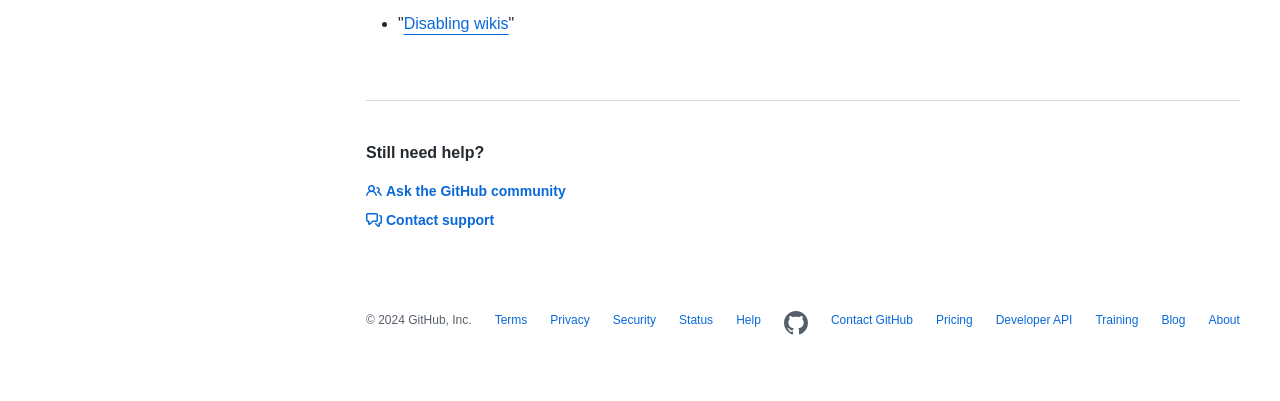Determine the bounding box coordinates for the clickable element to execute this instruction: "Go to the homepage". Provide the coordinates as four float numbers between 0 and 1, i.e., [left, top, right, bottom].

[0.612, 0.775, 0.631, 0.84]